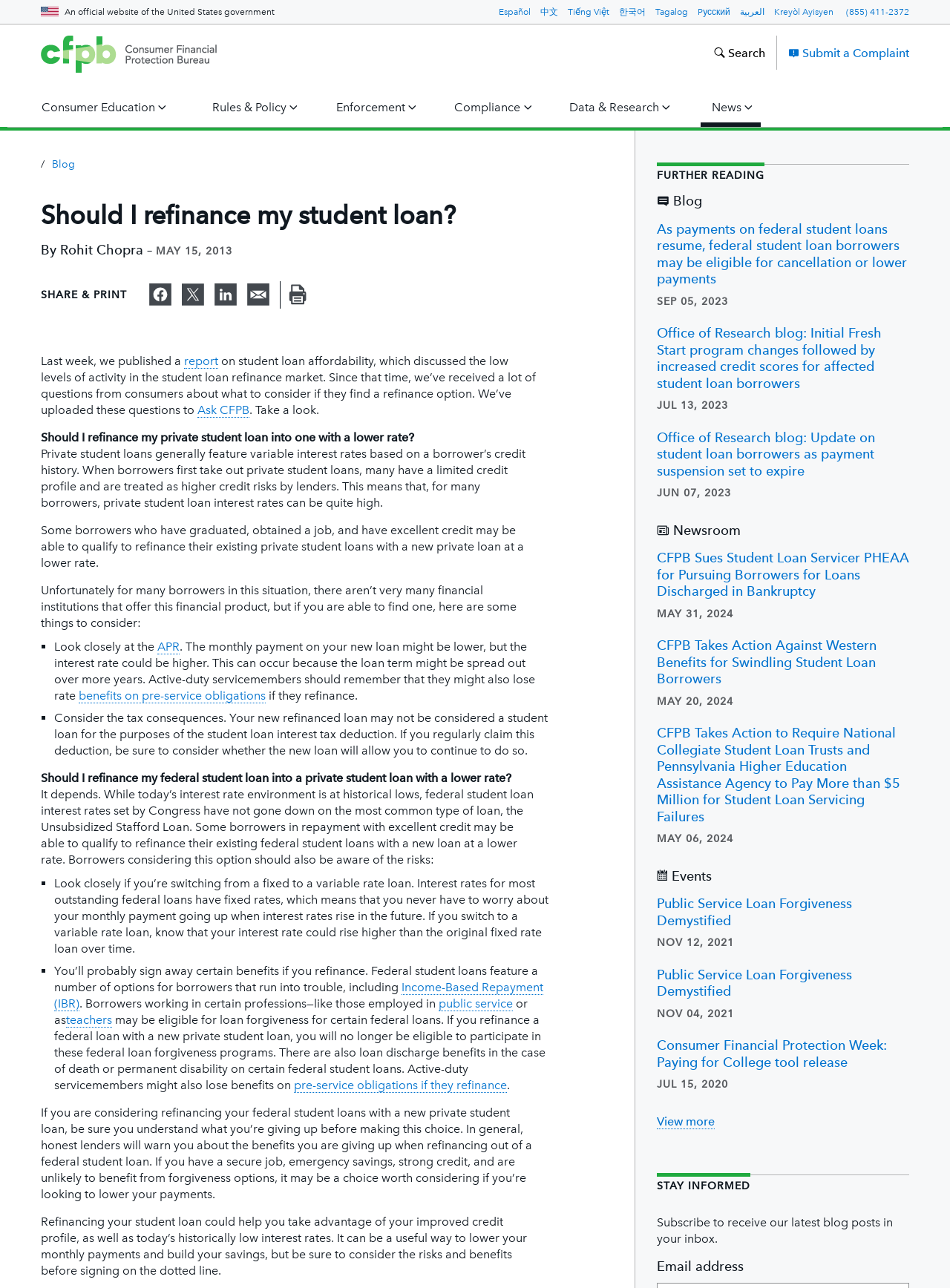Please locate the bounding box coordinates of the element's region that needs to be clicked to follow the instruction: "Click the 'Submit a Complaint' link". The bounding box coordinates should be provided as four float numbers between 0 and 1, i.e., [left, top, right, bottom].

[0.83, 0.035, 0.957, 0.046]